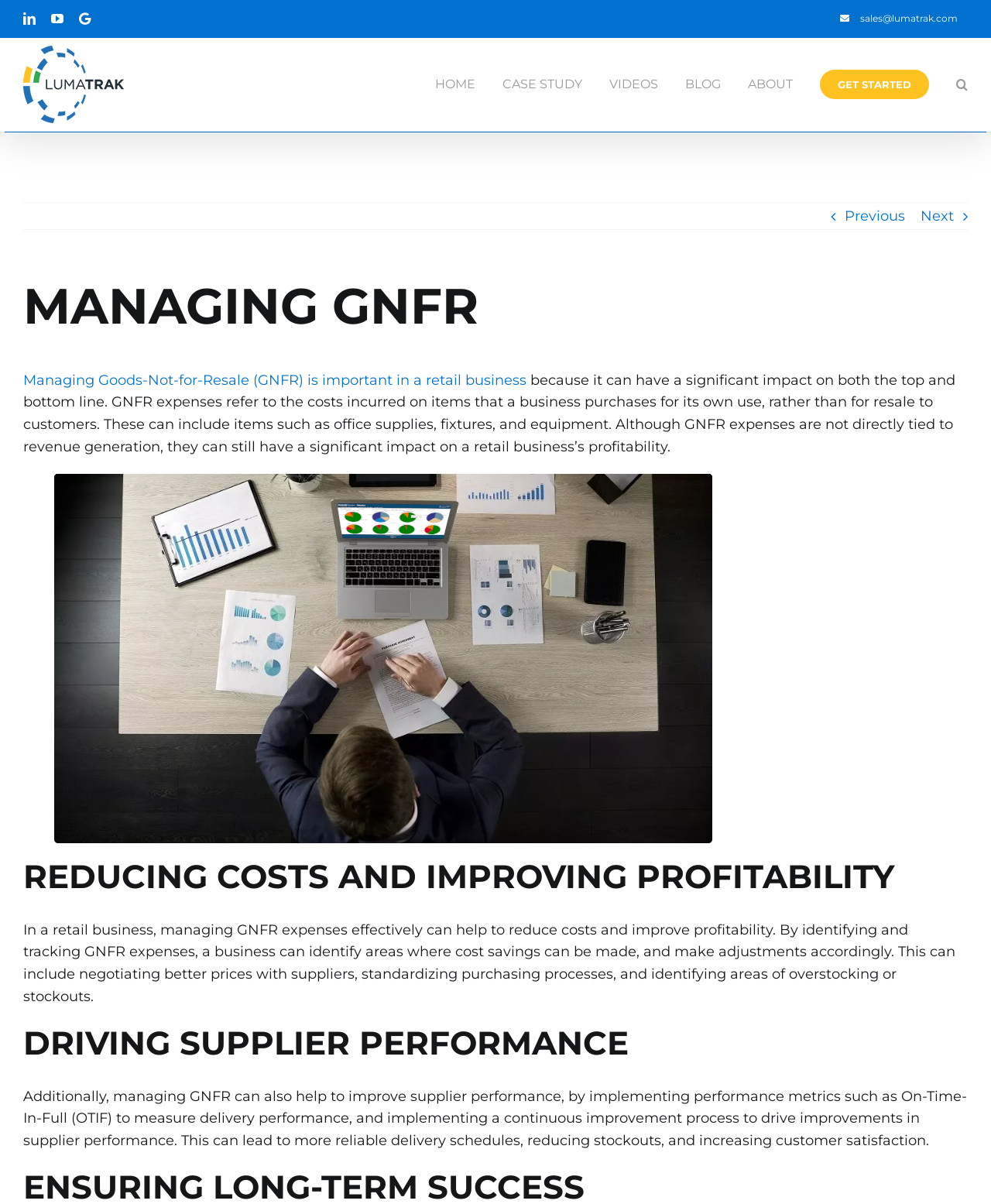What is the main topic of this webpage?
We need a detailed and exhaustive answer to the question. Please elaborate.

The webpage is focused on the importance of managing Goods-Not-for-Resale (GNFR) expenses in a retail business, and provides information on how to reduce costs and improve profitability by effectively managing GNFR.